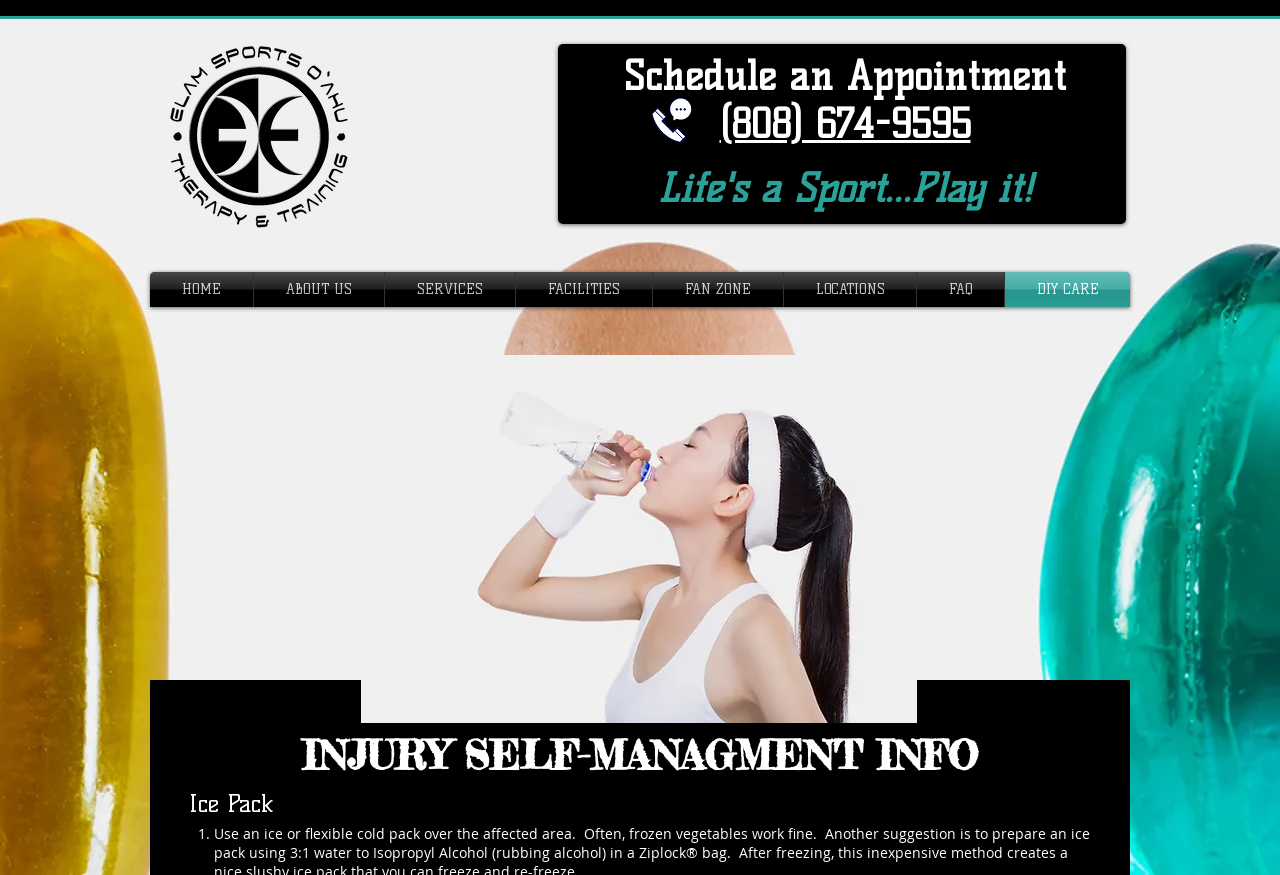Could you find the bounding box coordinates of the clickable area to complete this instruction: "Call the phone number"?

[0.562, 0.114, 0.758, 0.169]